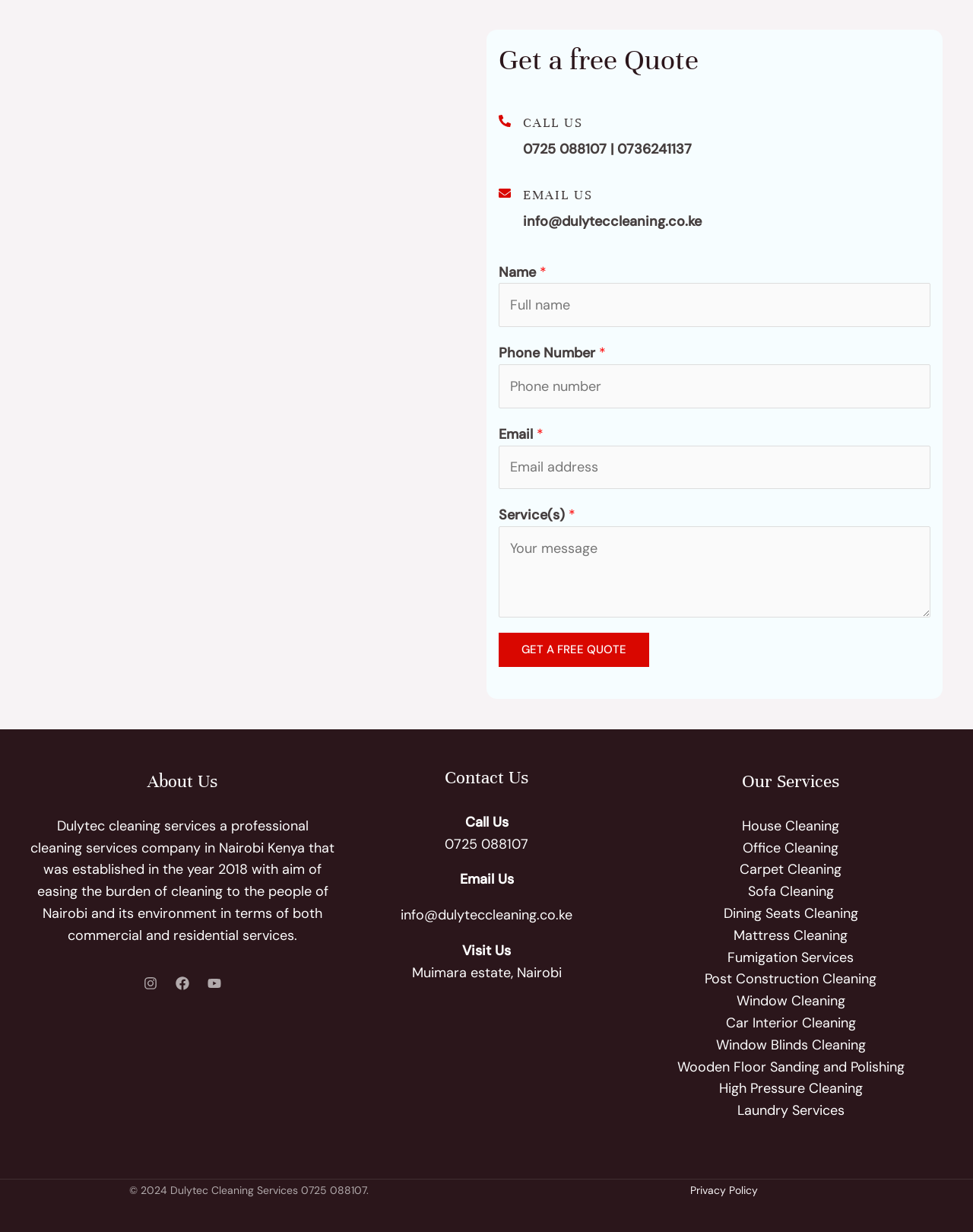Using a single word or phrase, answer the following question: 
What services does Dulytec Cleaning Services offer?

Various cleaning services